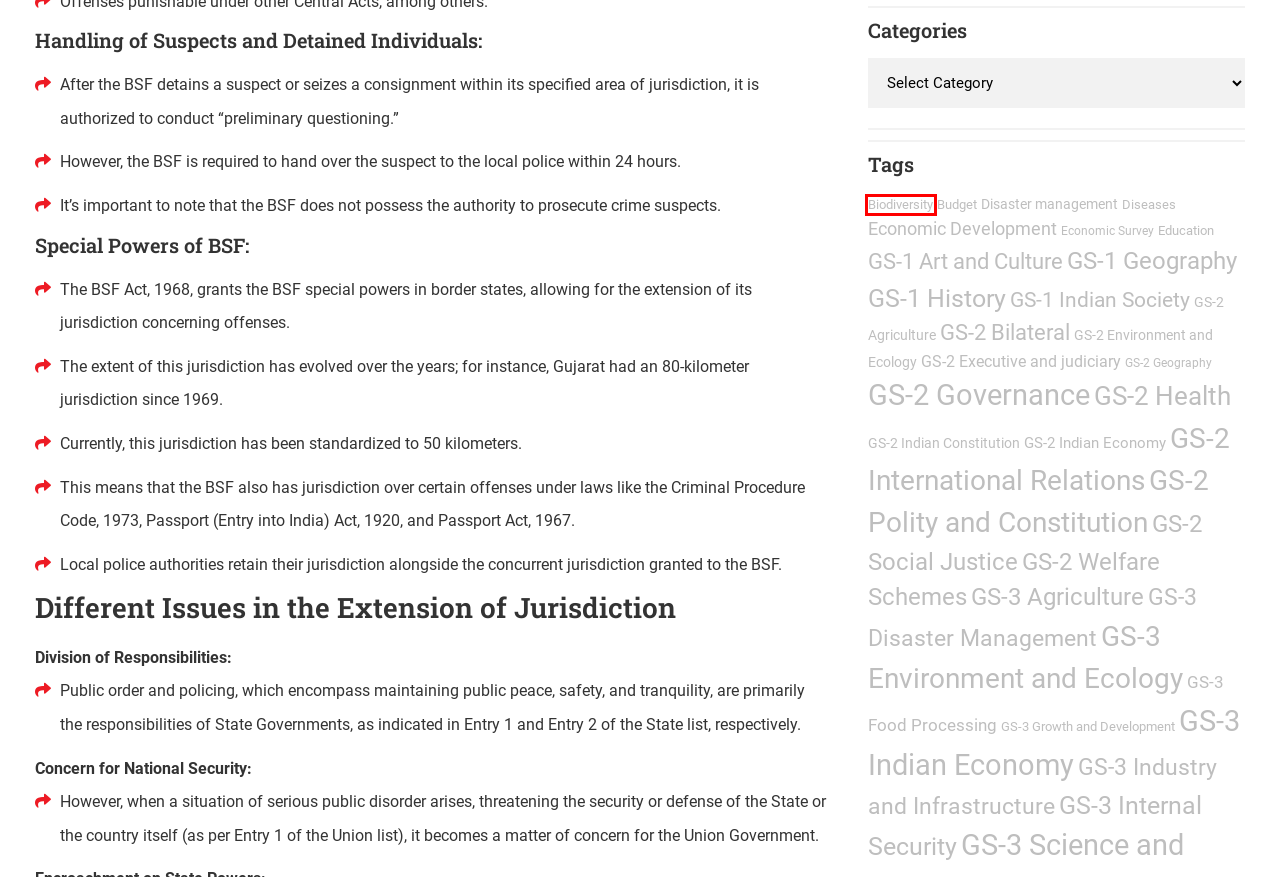You have a screenshot of a webpage where a red bounding box highlights a specific UI element. Identify the description that best matches the resulting webpage after the highlighted element is clicked. The choices are:
A. Biodiversity Archives | Legacy IAS Academy
B. GS-3 Environment and Ecology Archives | Legacy IAS Academy
C. GS-2 Executive and judiciary Archives | Legacy IAS Academy
D. GS-3 Indian Economy Archives | Legacy IAS Academy
E. Education Archives | Legacy IAS Academy
F. Economic Survey Archives | Legacy IAS Academy
G. GS-3 Industry and Infrastructure Archives | Legacy IAS Academy
H. GS-2 Bilateral Archives | Legacy IAS Academy

A